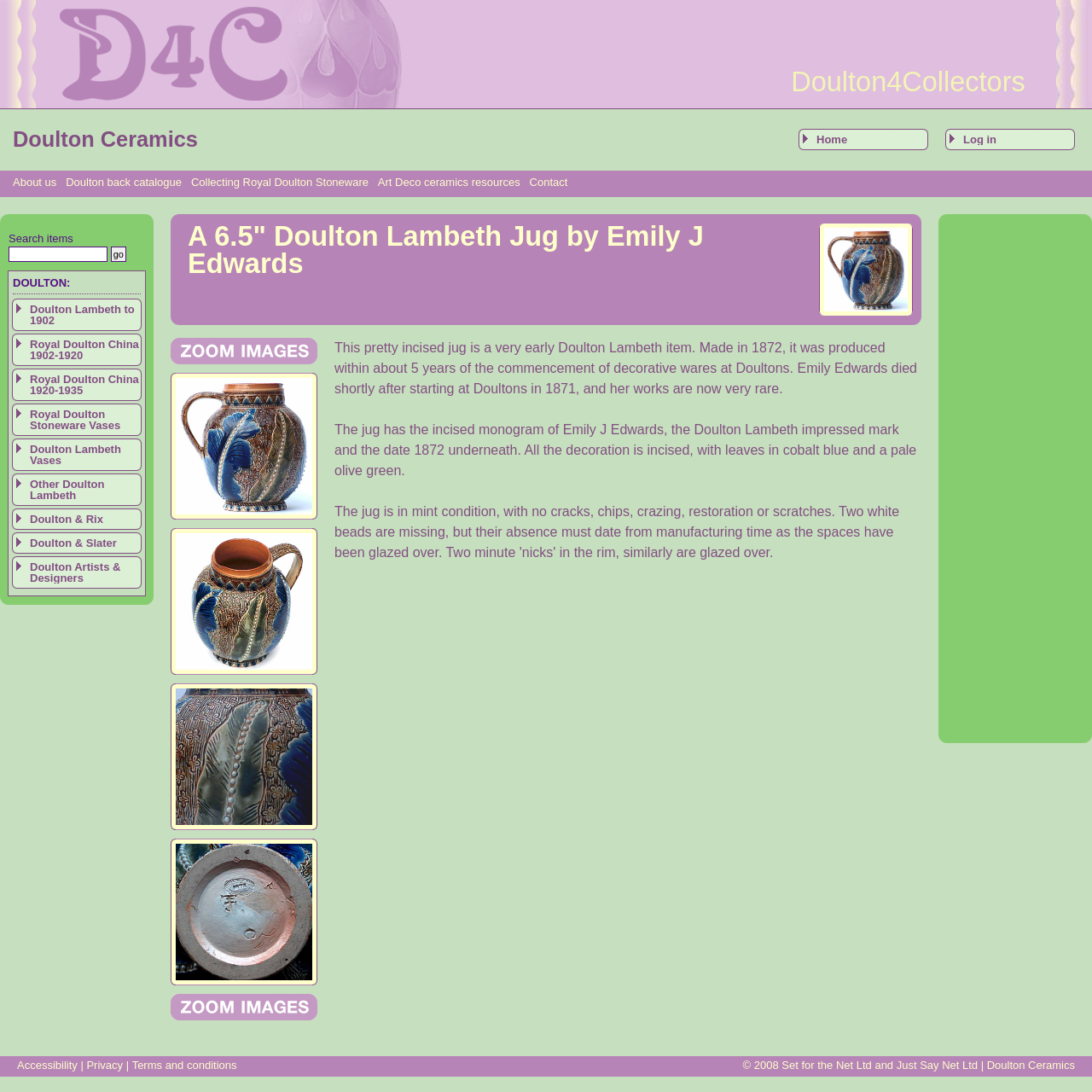Write an extensive caption that covers every aspect of the webpage.

This webpage is about a specific Doulton Lambeth Jug by Emily J Edwards. At the top, there is a company logo on the left and the website's title "Doulton4Collectors" on the right. Below this, there is a navigation menu with links to "Doulton Ceramics", "Home", and "Log in". 

On the left side of the page, there are several links to different sections, including "About us", "Doulton back catalogue", "Collecting Royal Doulton Stoneware", "Art Deco ceramics resources", and "Contact". 

The main content of the page is an image of the Doulton Lambeth Jug by Emily J Edwards, which is centered on the page. Above the image, there is a heading with the same title. Below the image, there are several small icons and links, likely related to zooming or viewing the image in different ways. 

There are no paragraphs of text on this page, but the links and headings provide a clear structure and organization to the content. The overall layout is clean and easy to navigate, with a focus on showcasing the featured item.